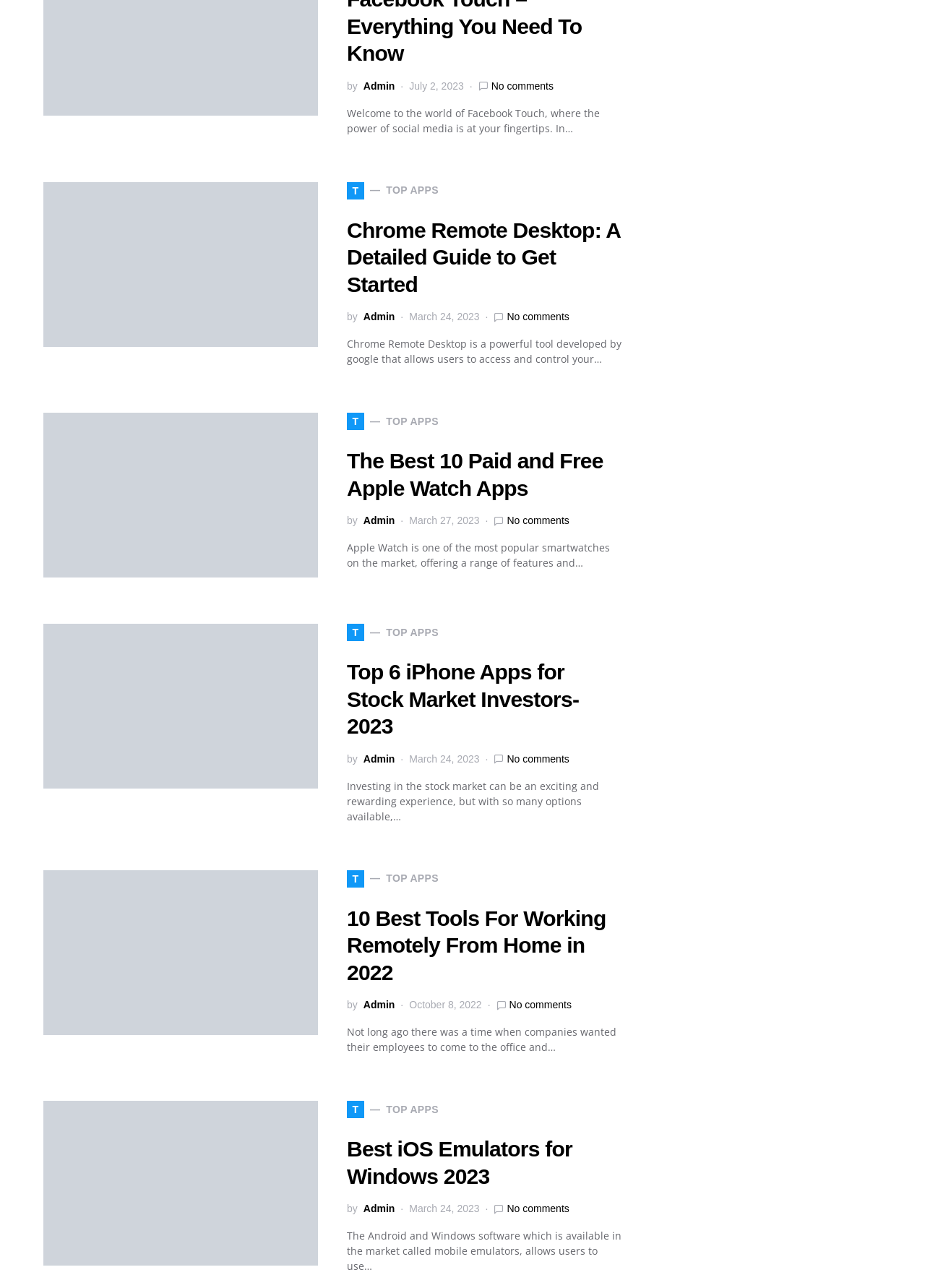Find the bounding box coordinates for the area that must be clicked to perform this action: "Click on the 'READ MORE' button".

[0.161, 0.021, 0.23, 0.03]